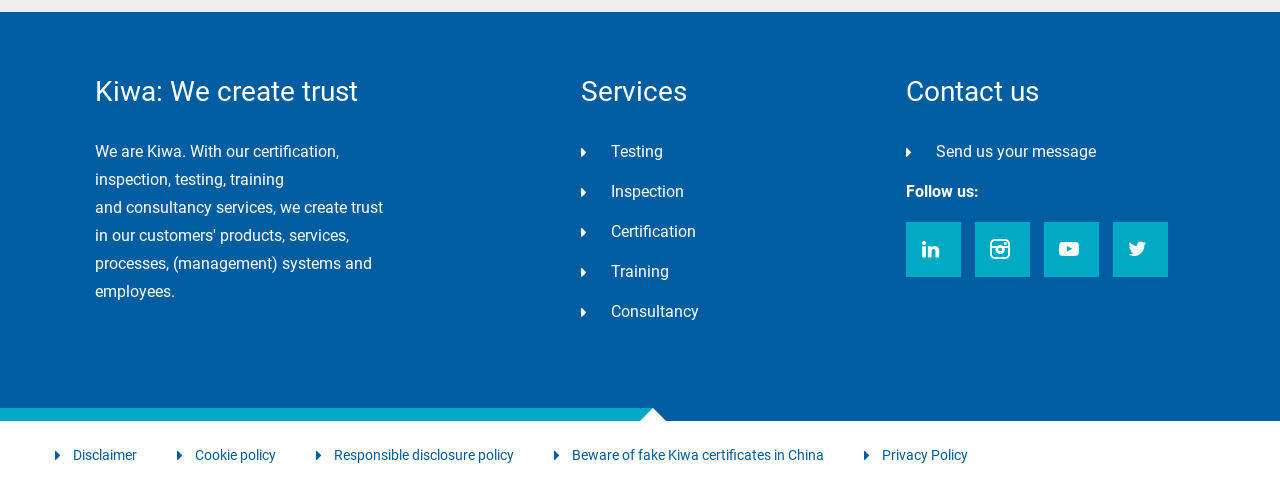Please identify the bounding box coordinates of the element's region that should be clicked to execute the following instruction: "Click on Follow us on Facebook". The bounding box coordinates must be four float numbers between 0 and 1, i.e., [left, top, right, bottom].

[0.707, 0.452, 0.75, 0.564]